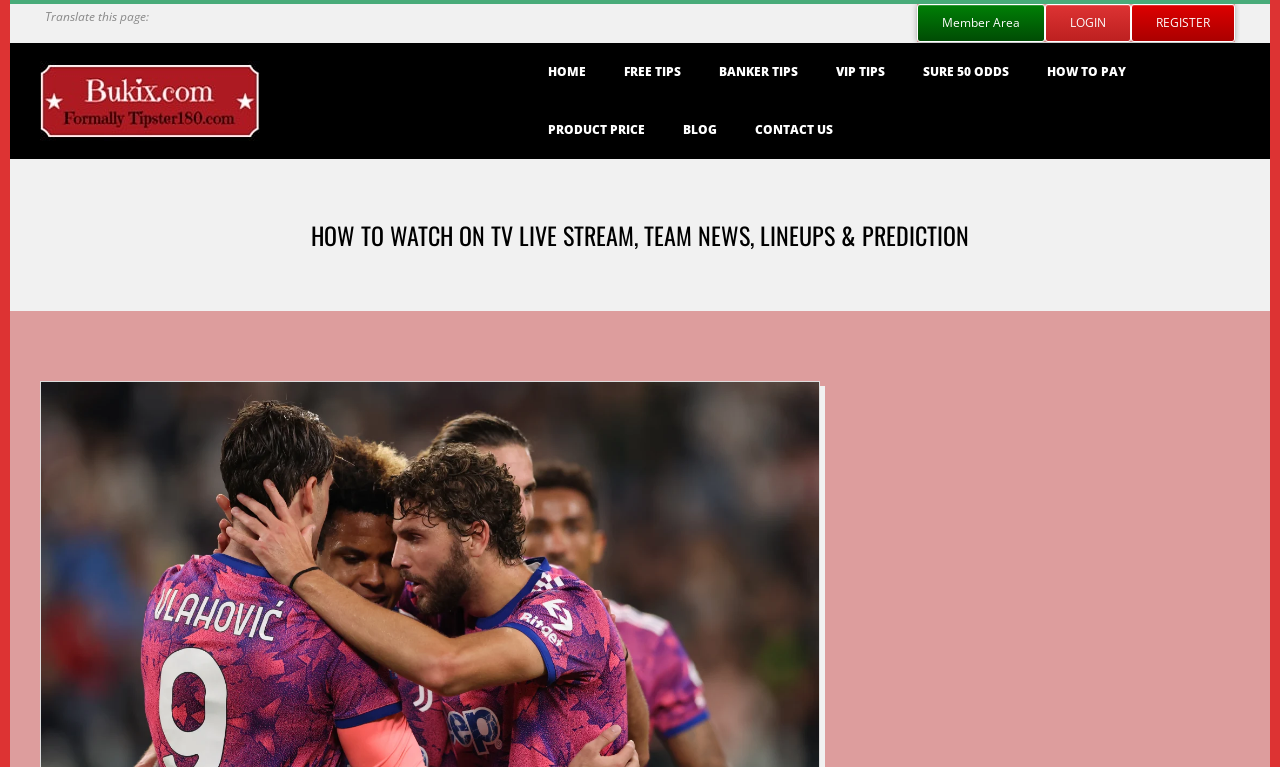Show the bounding box coordinates for the element that needs to be clicked to execute the following instruction: "Click on the 'HOME' link". Provide the coordinates in the form of four float numbers between 0 and 1, i.e., [left, top, right, bottom].

[0.42, 0.056, 0.466, 0.131]